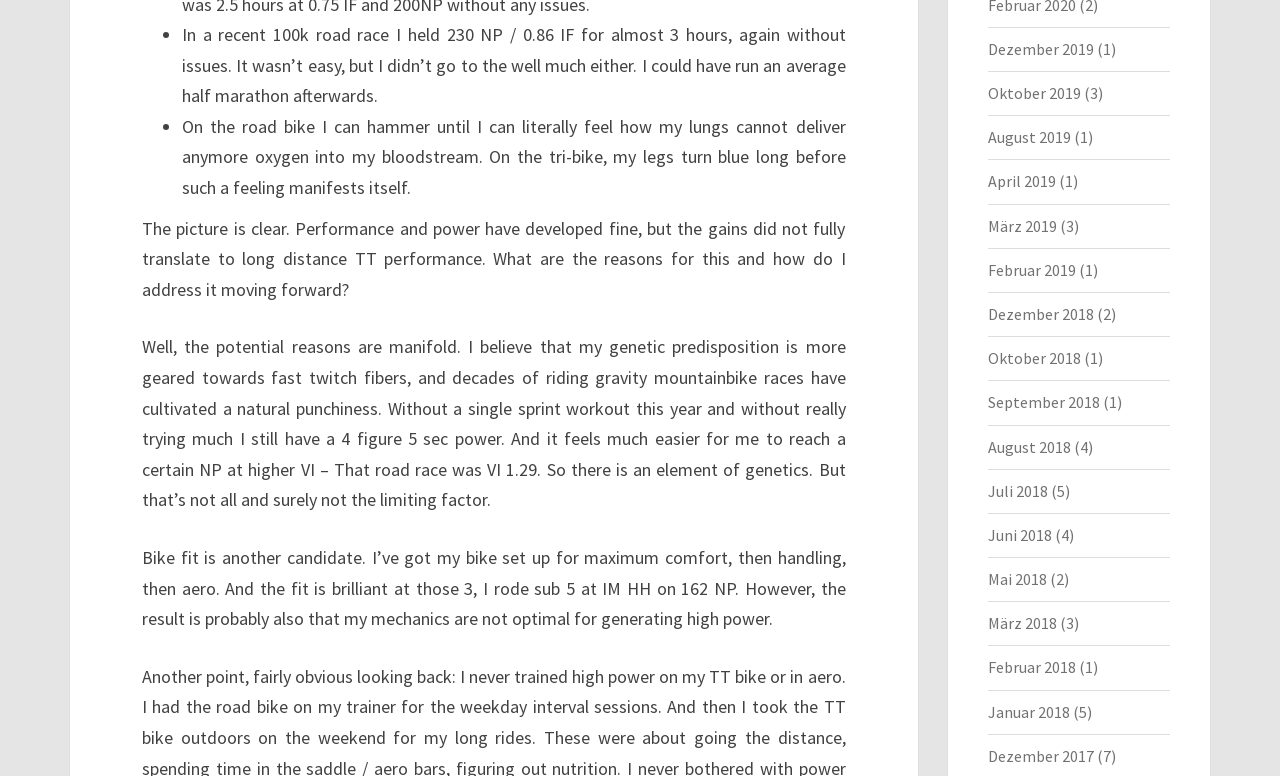Utilize the details in the image to thoroughly answer the following question: What is the purpose of the list markers?

The list markers (•) are used to separate different points or ideas in the text, making it easier to read and understand.